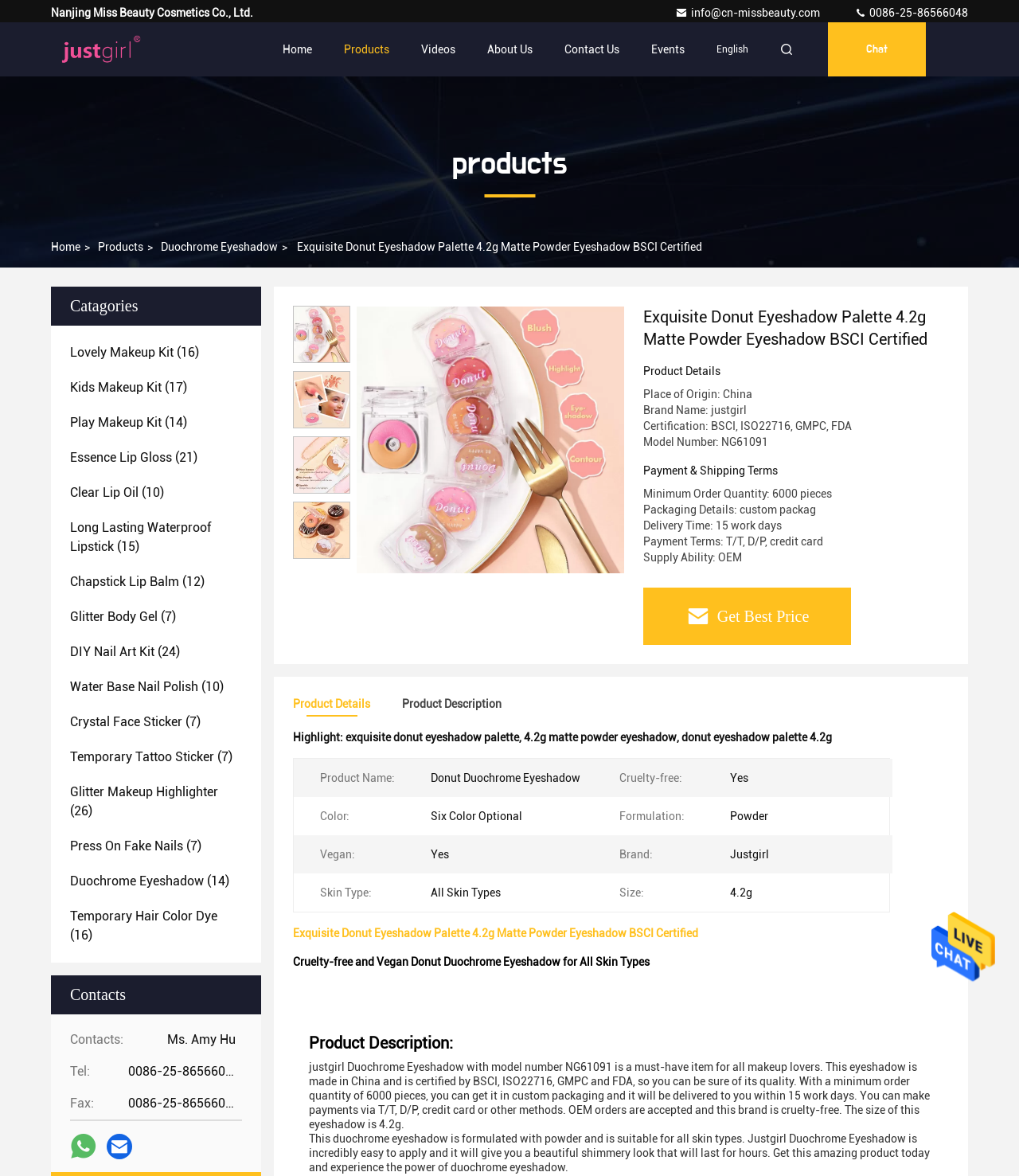Generate the text of the webpage's primary heading.

Exquisite Donut Eyeshadow Palette 4.2g Matte Powder Eyeshadow BSCI Certified